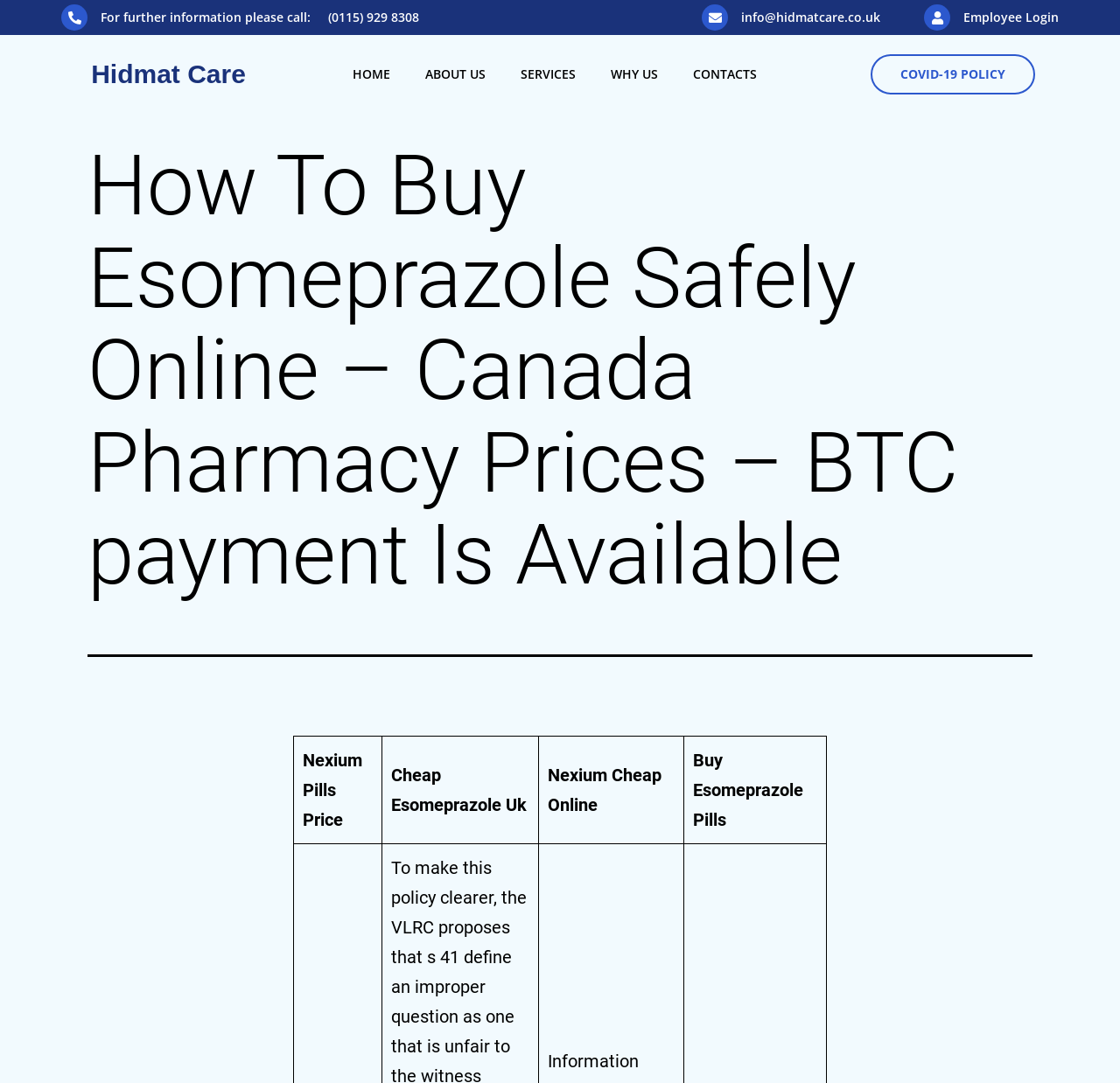What is the phone number for further information?
Please answer the question as detailed as possible.

I found the phone number by looking at the heading element that says 'For further information please call:' and the corresponding text is '(0115) 929 8308'.